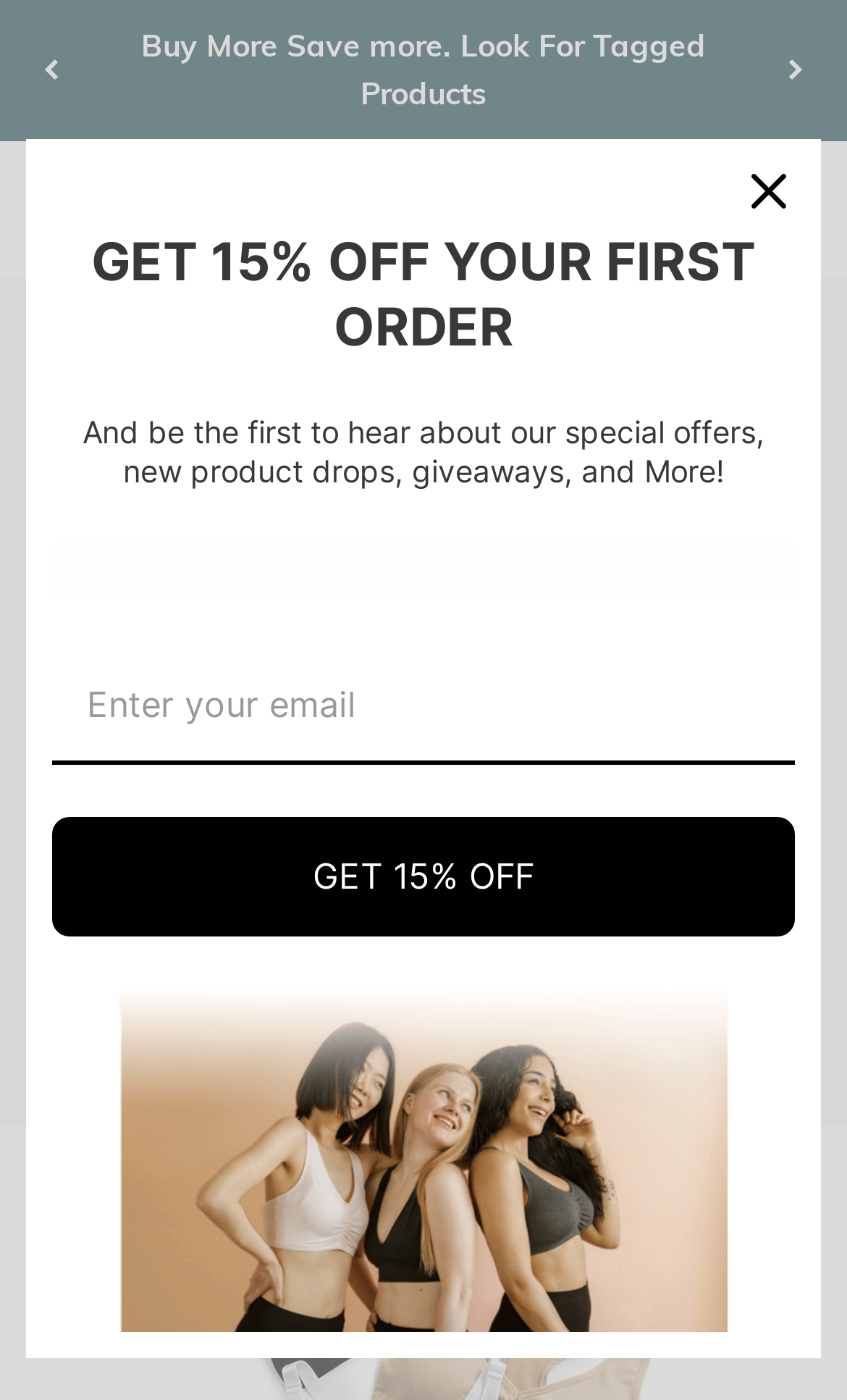Construct a thorough caption encompassing all aspects of the webpage.

This webpage is about alternative options to underwire bras, specifically highlighting seven options and ideas. At the top, there is a navigation menu that can be opened by clicking a button. Next to it, there is a search button. On the top-right corner, there is a cart button and a link to the website "Coobie".

Below the navigation menu, there is a prominent section with a heading that reads "The Alternatives to Underwire Bras - Understanding Your Options". This section is accompanied by a time stamp indicating the publication date, "Aug 16, 2021", and the author's name, "Al Dunstan".

On the left side of the page, there is a complementary section that spans the entire height of the page. Within this section, there are two buttons, "Previous" and "Next", which control an announcement bar. There is also a link that reads "Buy More Save more. Look For Tagged Products".

In the main content area, there is a section that discusses bra styles, with a link to a "Bra style guide". Below this section, there is a promotional area that offers 15% off the first order. This section includes a text box to enter an email address, a button to get the discount, and a close button to dismiss the promotion. On the right side of this section, there is a small image.

Overall, the webpage is focused on providing information about alternative bra options, with additional features such as navigation, search, and promotional offers.